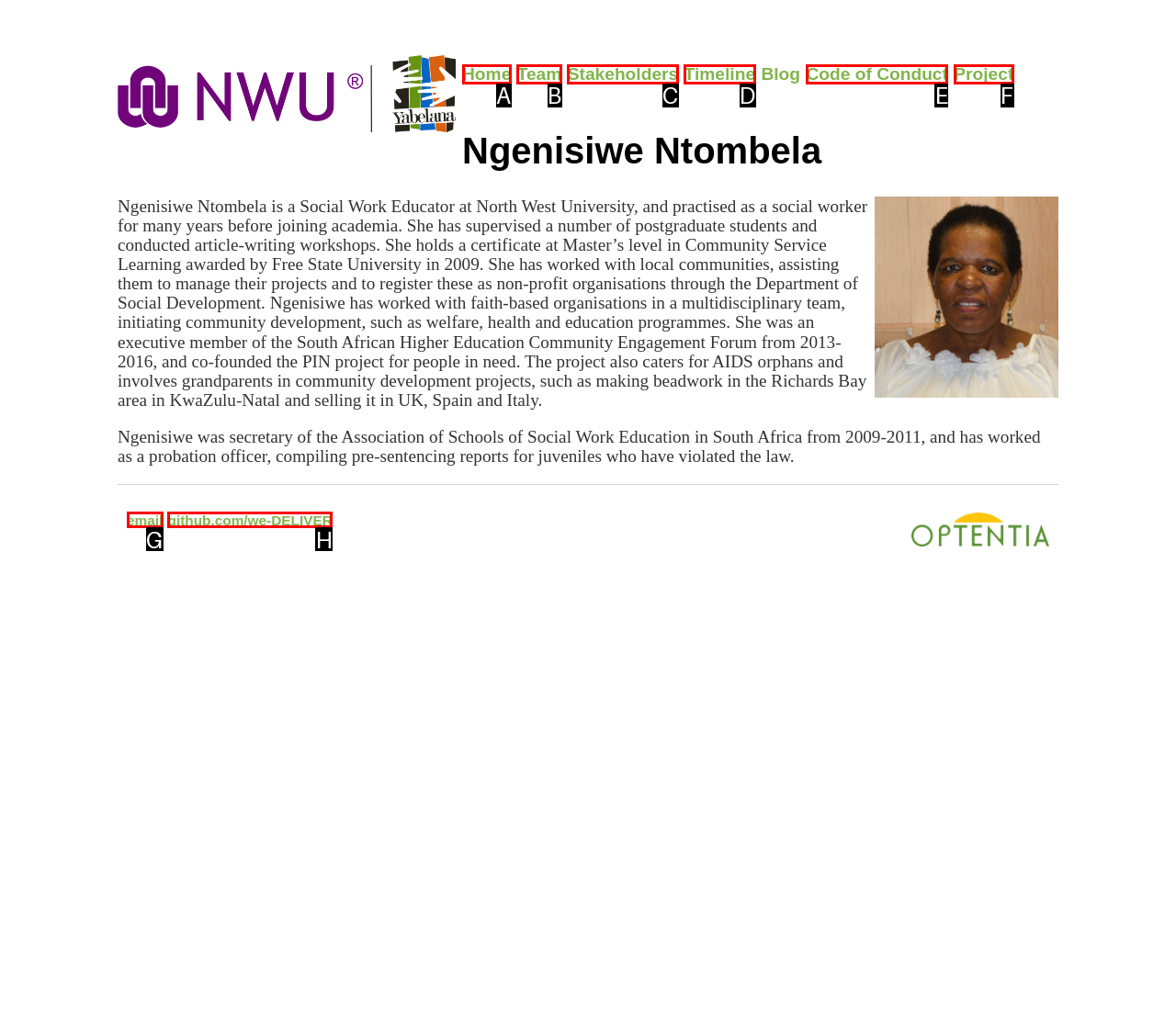Choose the letter of the UI element that aligns with the following description: Code of Conduct
State your answer as the letter from the listed options.

E